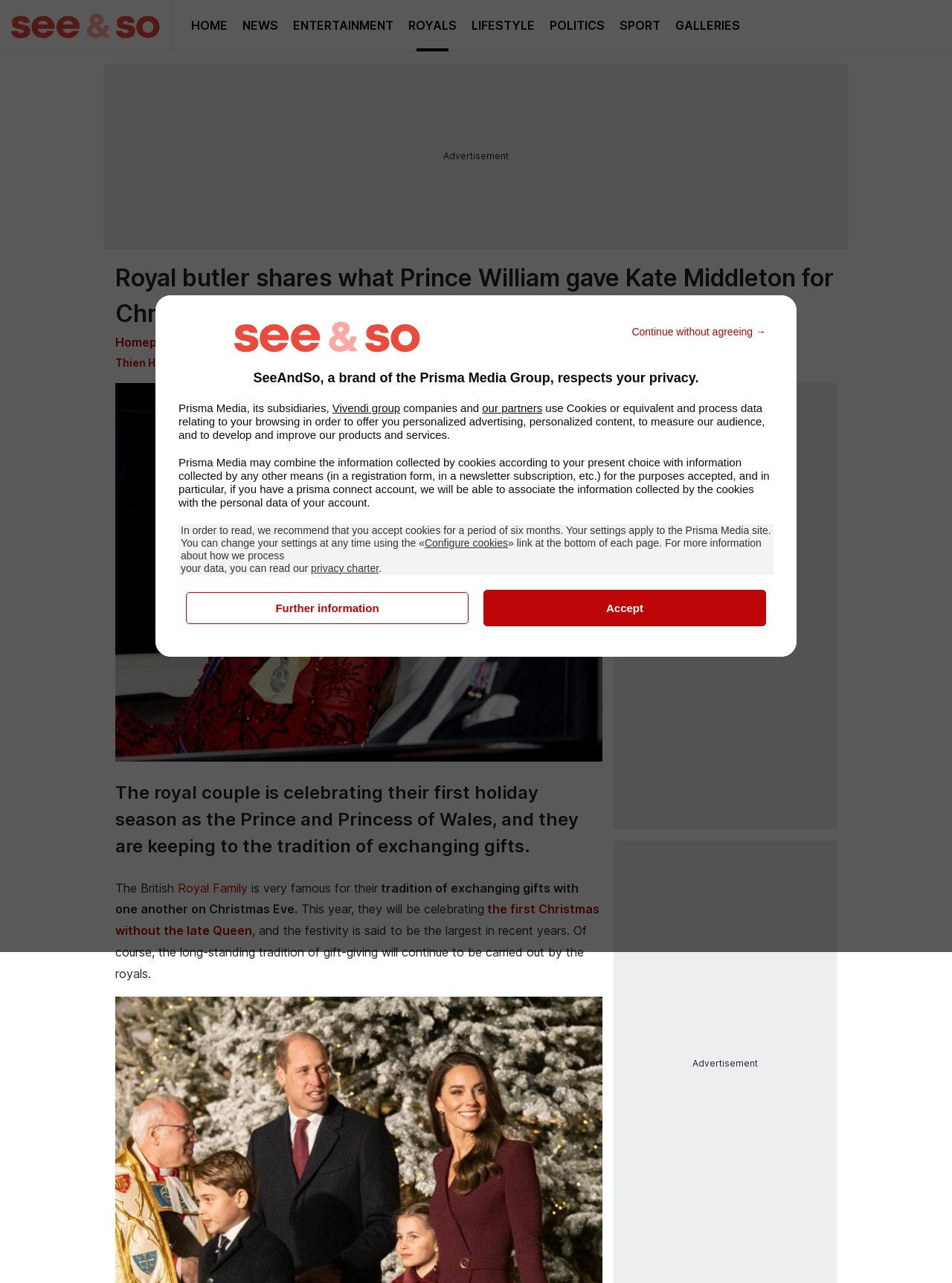Respond with a single word or phrase to the following question: When was the article last updated?

30 Mar 2023, 11:47